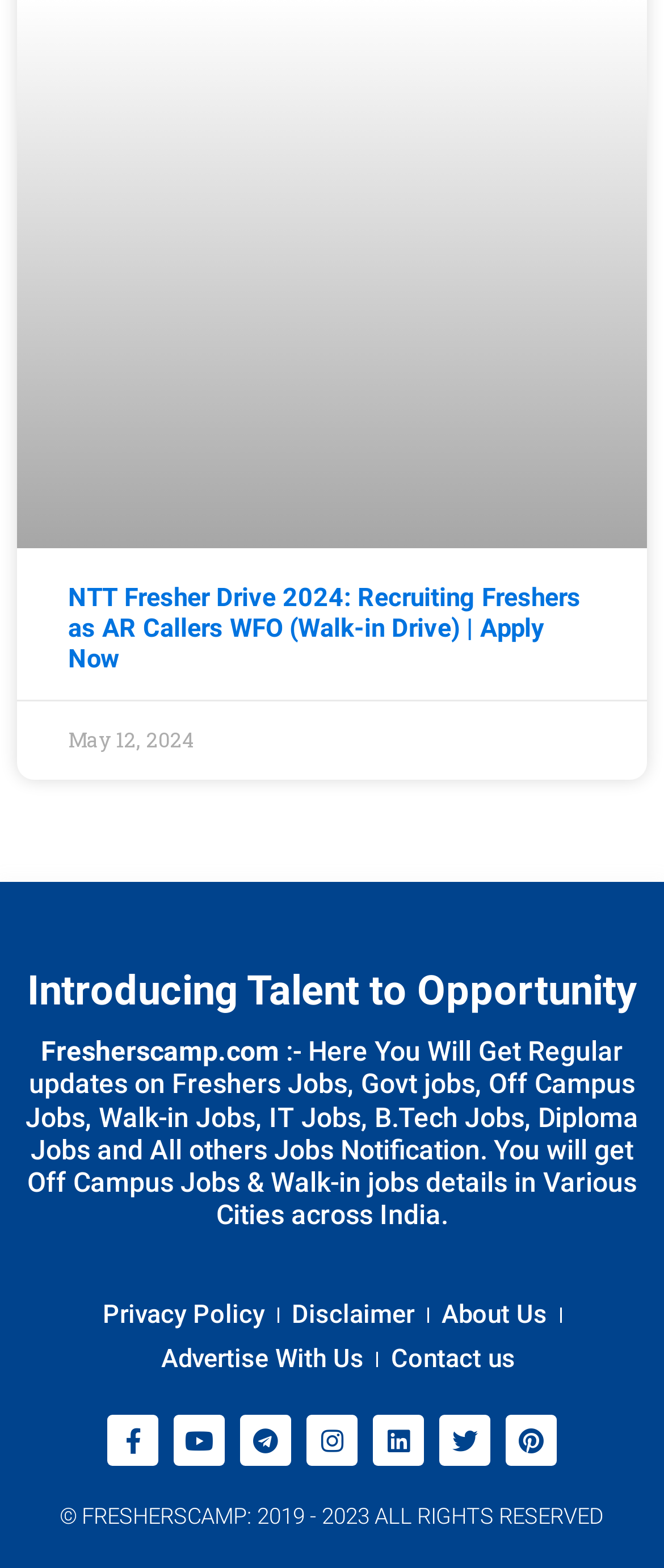Please identify the coordinates of the bounding box for the clickable region that will accomplish this instruction: "View Employee Evaluation".

None